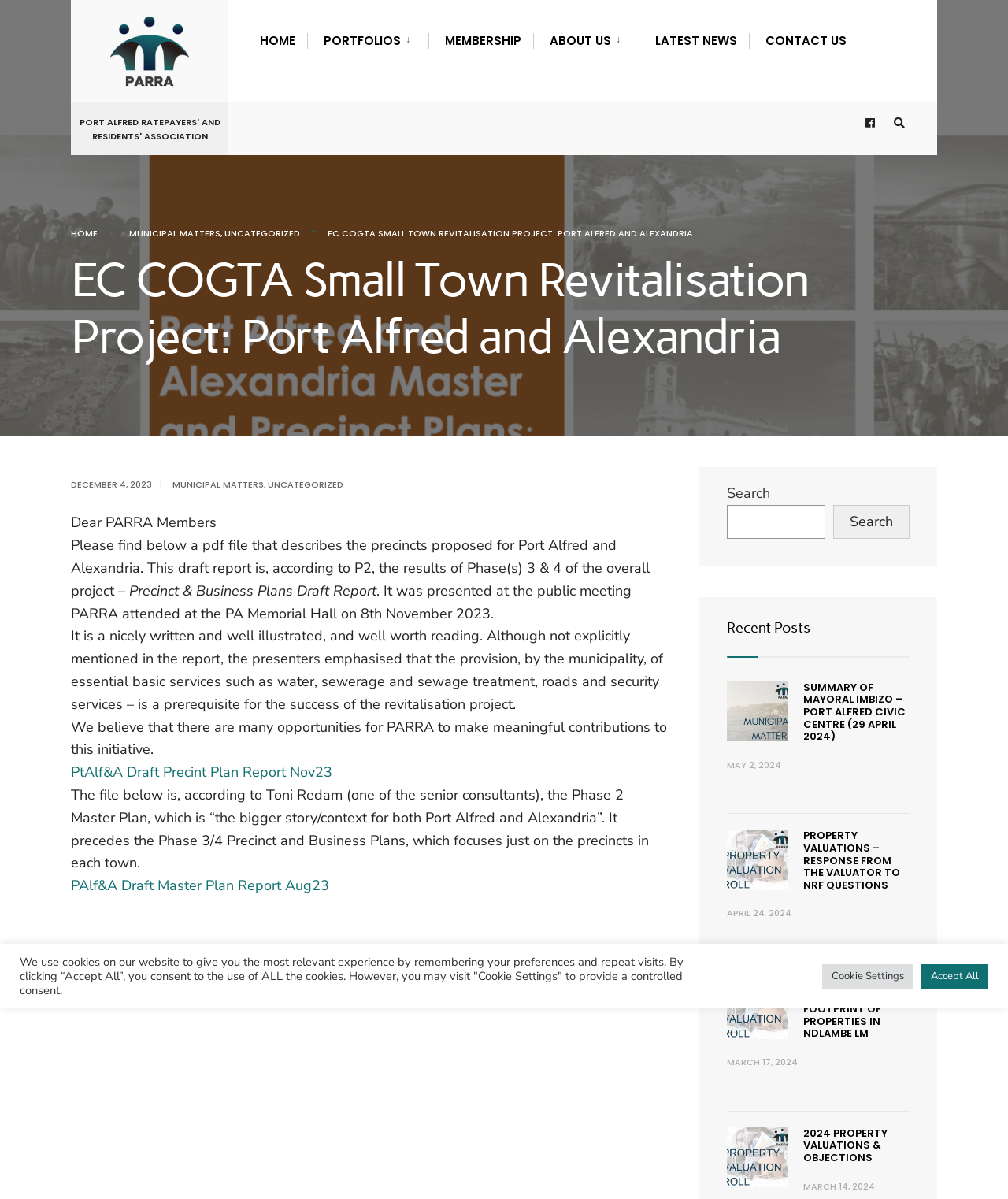Provide a comprehensive description of the webpage.

This webpage is about the EC COGTA Small Town Revitalisation Project for Port Alfred and Alexandria, specifically for the PARRA members. At the top, there is a navigation menu with links to "HOME", "PORTFOLIOS", "MEMBERSHIP", "ABOUT US", "LATEST NEWS", and "CONTACT US". Below this menu, there is a "Quick Links" section with a search icon and a link to open a search window.

The main content of the page is divided into two sections. On the left, there is a heading that reads "EC COGTA Small Town Revitalisation Project: Port Alfred and Alexandria" followed by a date "DECEMBER 4, 2023". Below this, there is a paragraph of text that introduces a draft report on the precincts proposed for Port Alfred and Alexandria. The report is described as nicely written and well-illustrated, and it is recommended that PARRA members read it.

Below the introduction, there are two links to download PDF files: "PtAlf&A Draft Precint Plan Report Nov23" and "PAlf&A Draft Master Plan Report Aug23". The first report is the Phase 3/4 Precinct and Business Plans, while the second report is the Phase 2 Master Plan.

On the right side of the page, there is a section titled "Recent Posts" with several links to news articles, including "SUMMARY OF MAYORAL IMBIZO – PORT ALFRED CIVIC CENTRE (29 APRIL 2024)", "PROPERTY VALUATIONS – RESPONSE FROM THE VALUATOR TO NRF QUESTIONS", "PROPERTY VALUATIONS – FOOTPRINT OF PROPERTIES IN NDLAMBE LM", and "2024 PROPERTY VALUATIONS & OBJECTIONS". Each article has a date associated with it, ranging from March 14, 2024, to May 2, 2024.

At the bottom of the page, there is a notice about the use of cookies on the website, with options to "Accept All" or visit "Cookie Settings" to provide controlled consent.